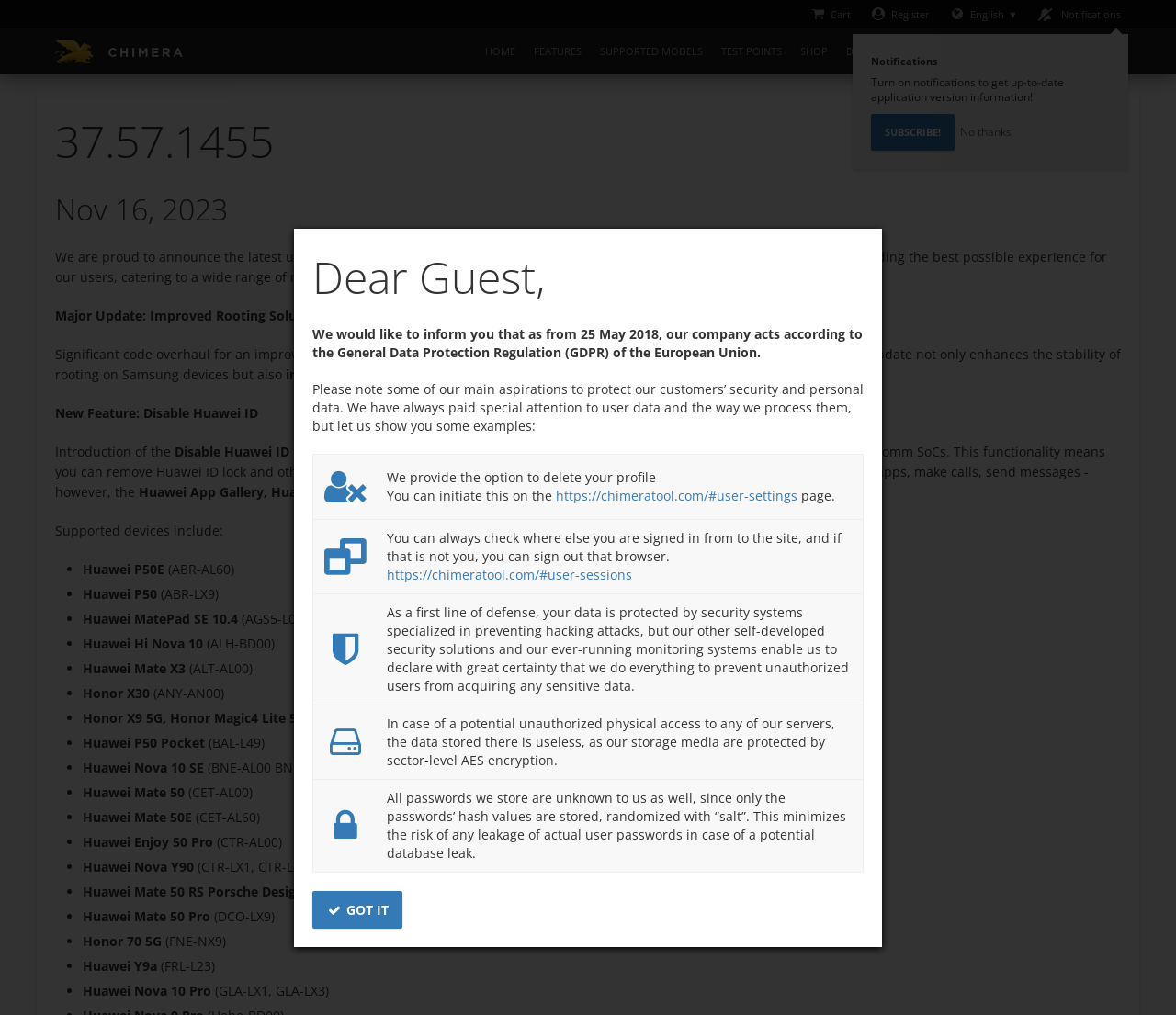Please find the bounding box coordinates of the element that you should click to achieve the following instruction: "Subscribe to get up-to-date application version information". The coordinates should be presented as four float numbers between 0 and 1: [left, top, right, bottom].

[0.741, 0.112, 0.812, 0.148]